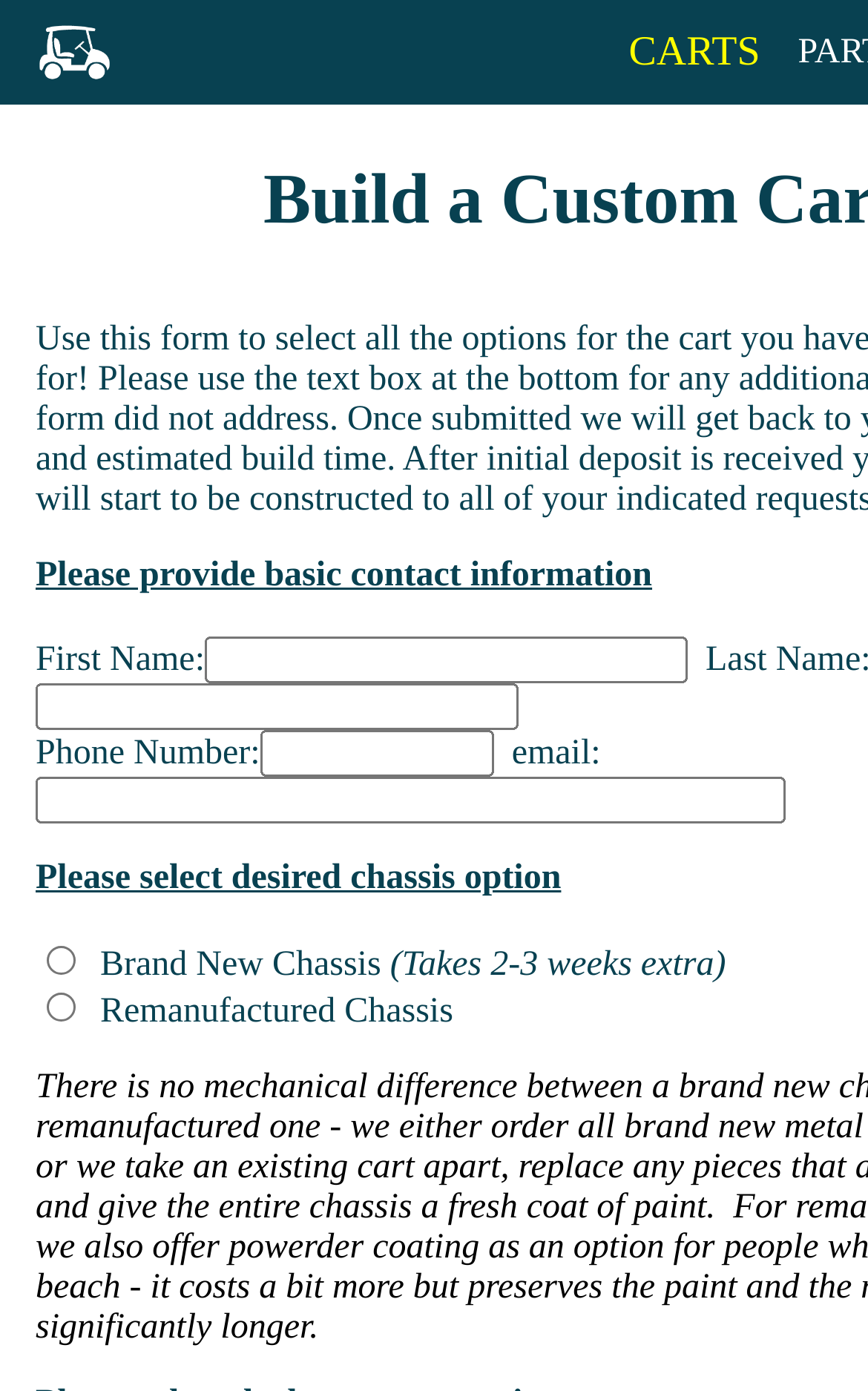What are the two chassis options?
Look at the image and respond with a single word or a short phrase.

Brand New, Remanufactured